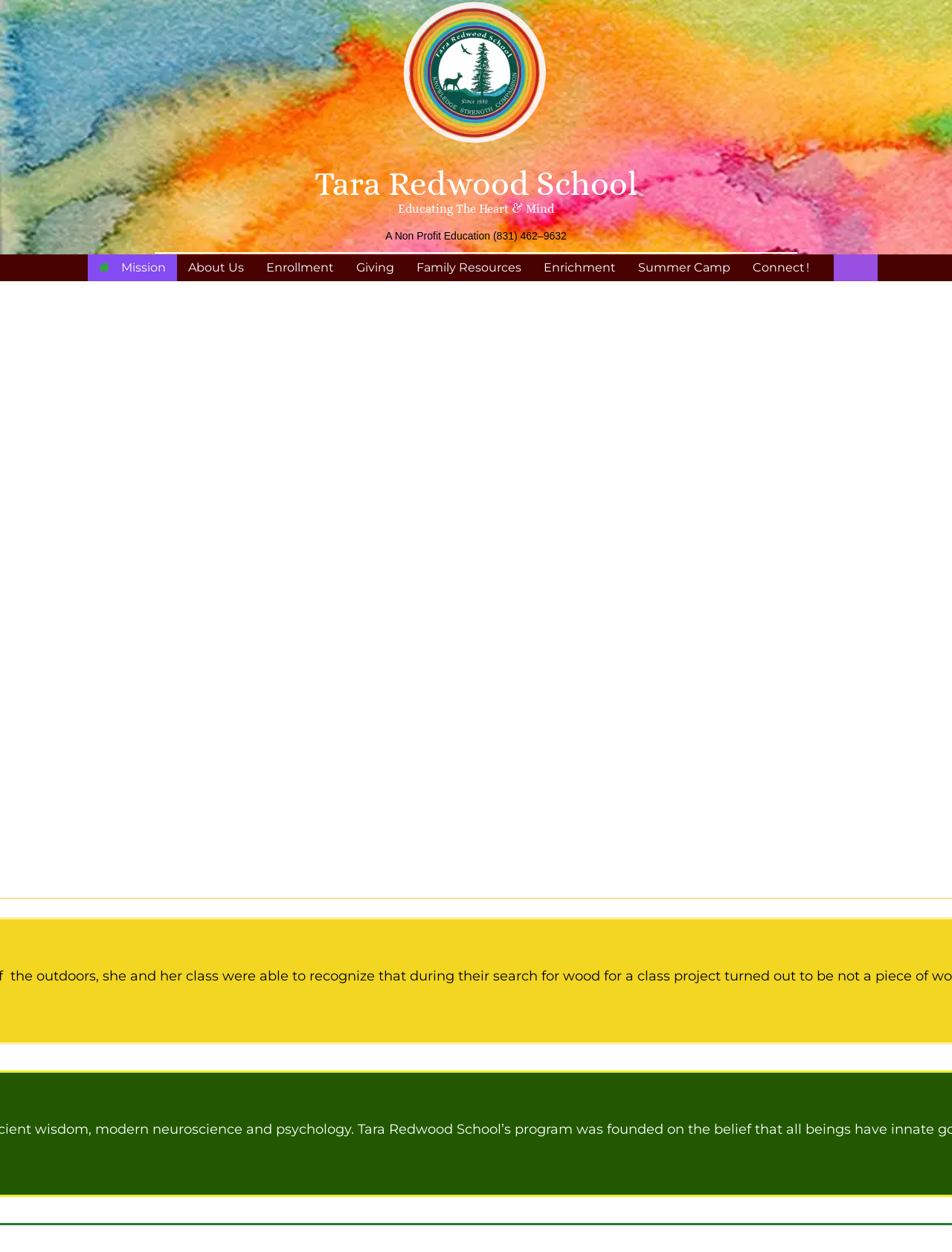Look at the image and answer the question in detail:
What is the logo of Tara Redwood School?

The logo is an image located at the top of the webpage, with a bounding box coordinate of [0.422, 0.0, 0.578, 0.116]. It is a part of the link element with the text 'Tara Redwood School Logo'.